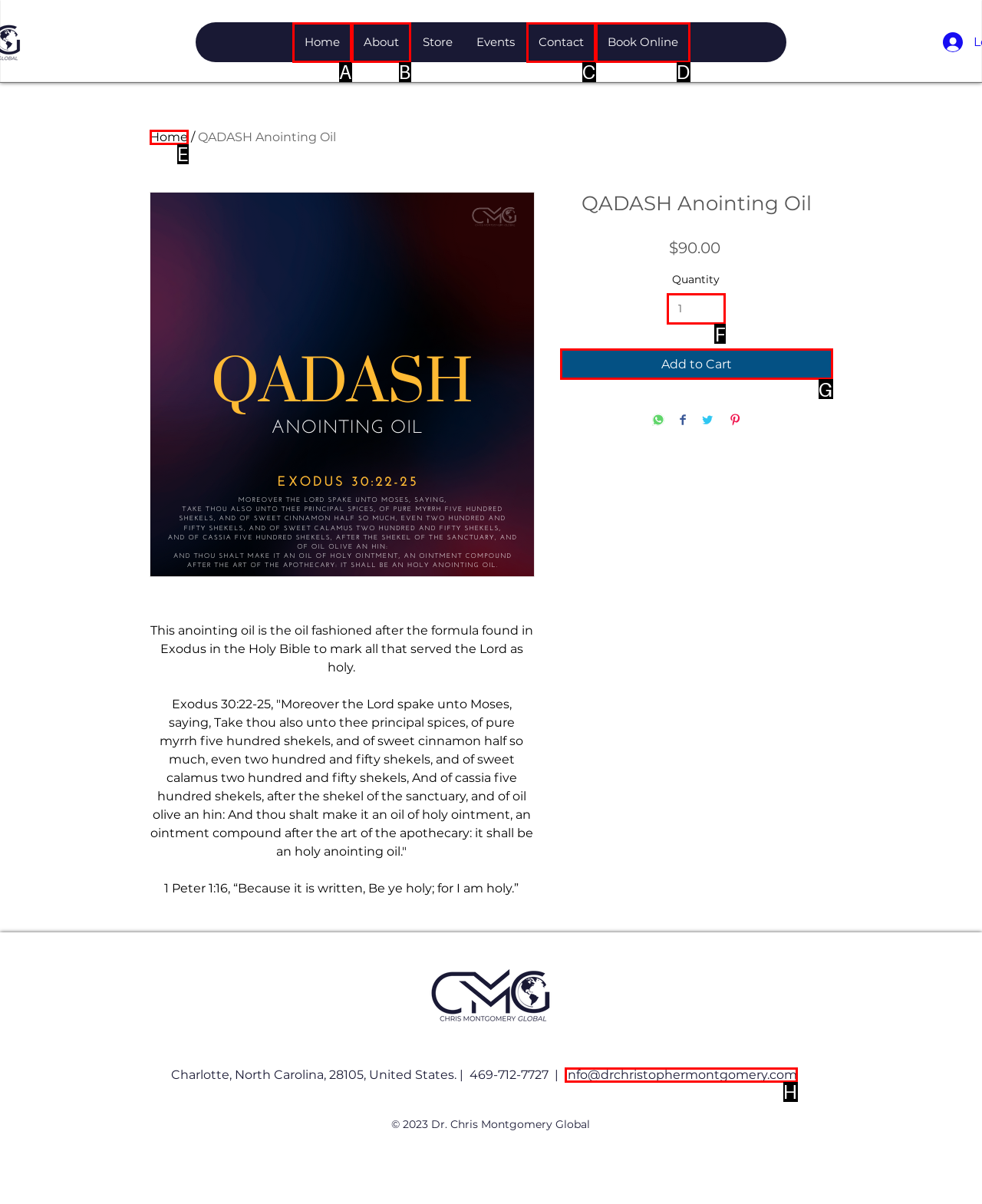Based on the element description: About, choose the best matching option. Provide the letter of the option directly.

B